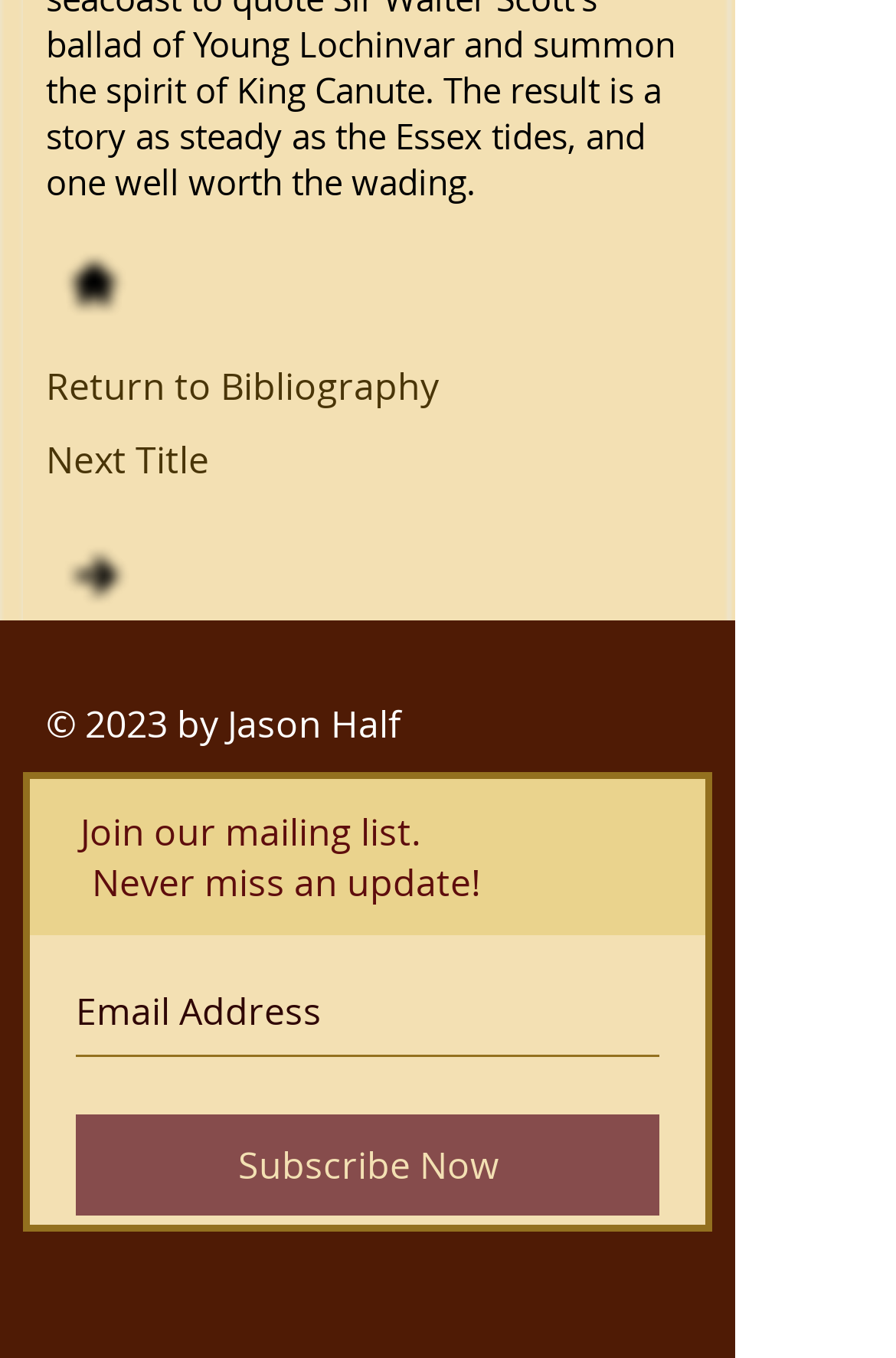What is the button below the textbox for?
Please answer the question as detailed as possible.

The button is located below the textbox in the 'Slideshow' region and has the text 'Subscribe Now', suggesting that it is used to submit the email address to subscribe to a mailing list.